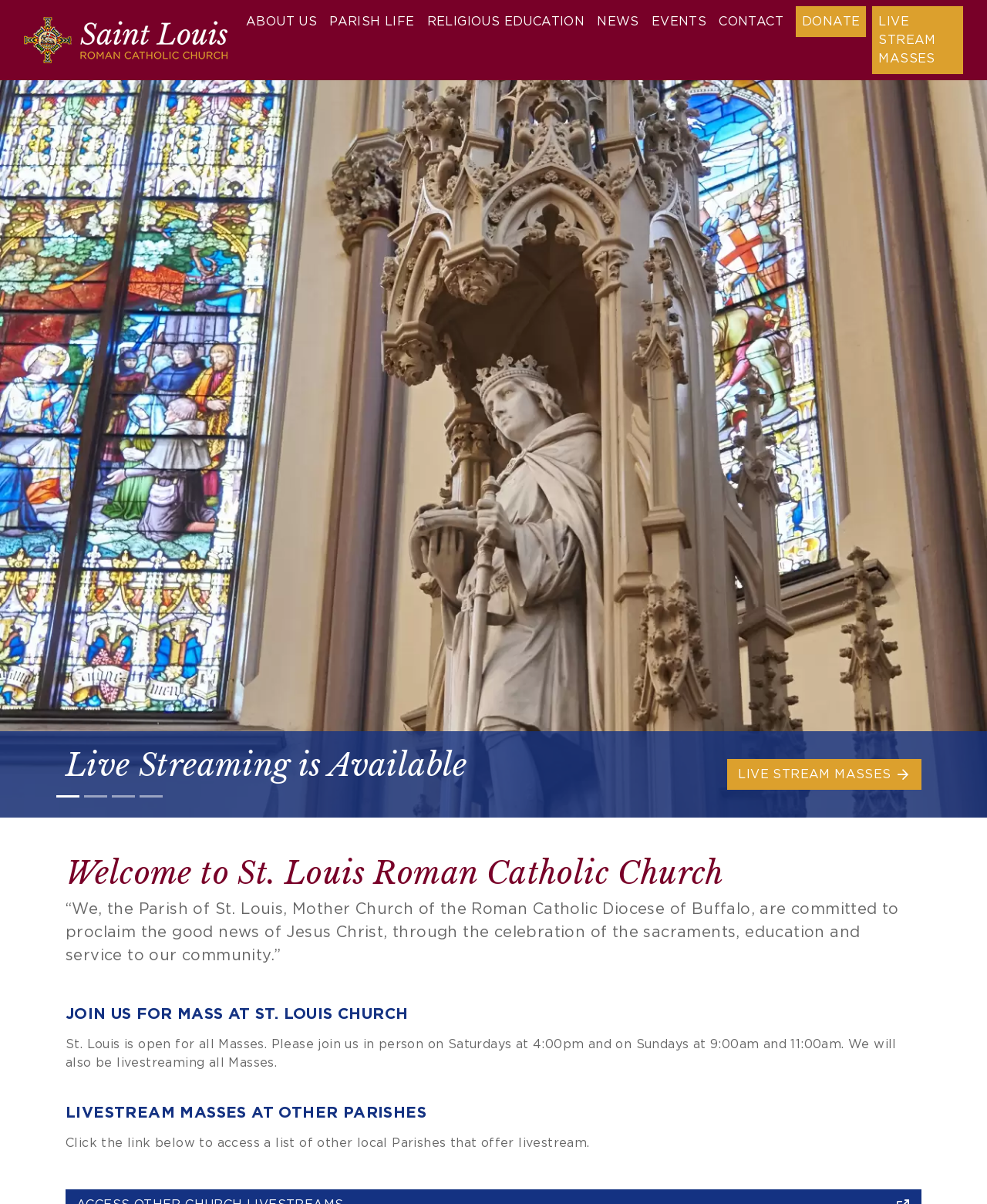Identify the bounding box coordinates for the region of the element that should be clicked to carry out the instruction: "Go to the CONTACT page". The bounding box coordinates should be four float numbers between 0 and 1, i.e., [left, top, right, bottom].

[0.722, 0.005, 0.8, 0.031]